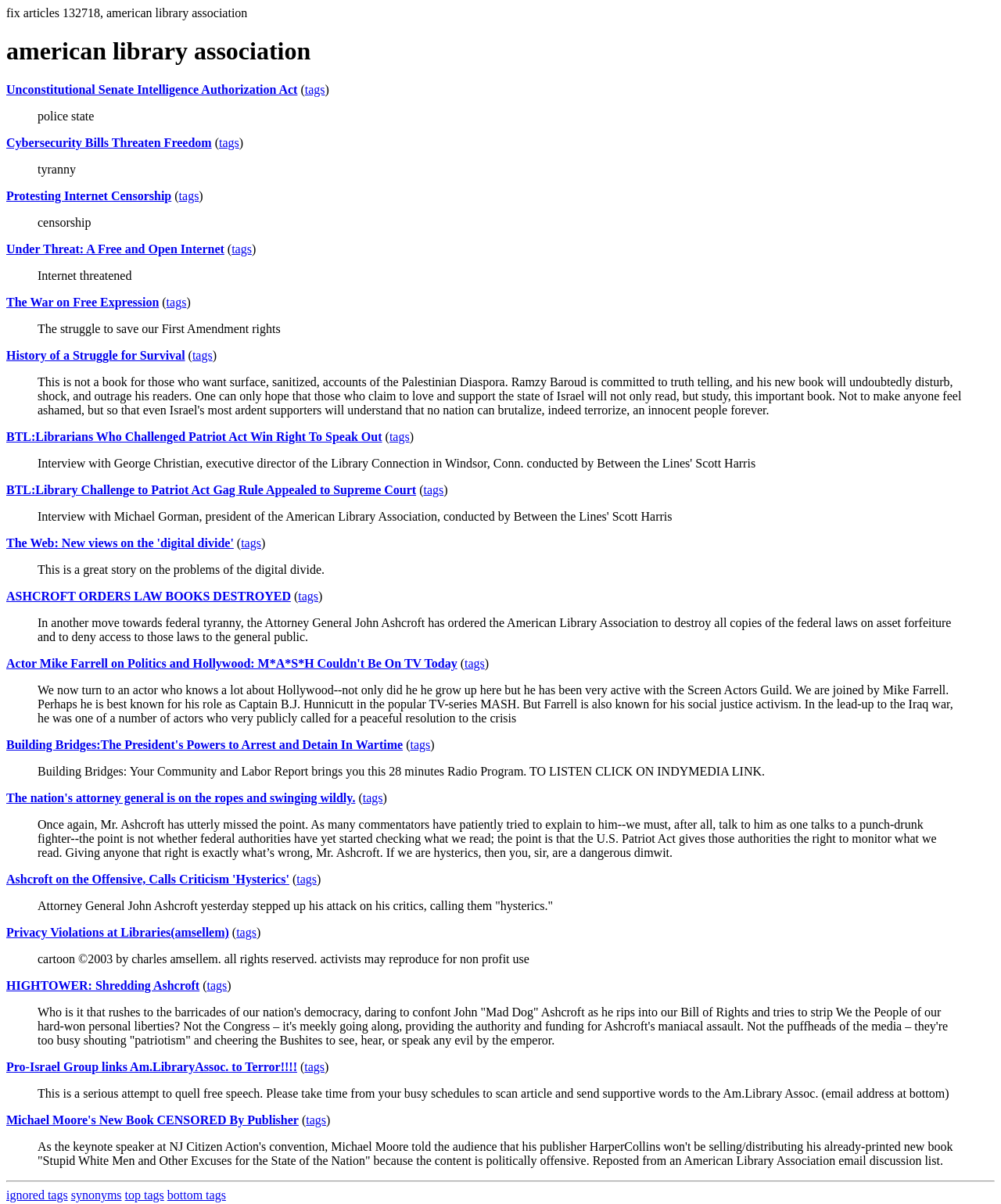What is the theme of the blockquotes on this webpage?
Examine the image closely and answer the question with as much detail as possible.

After analyzing the blockquotes on this webpage, I noticed that they all seem to be related to politics, freedom, and social justice, which suggests that the theme of the blockquotes is politics and freedom.